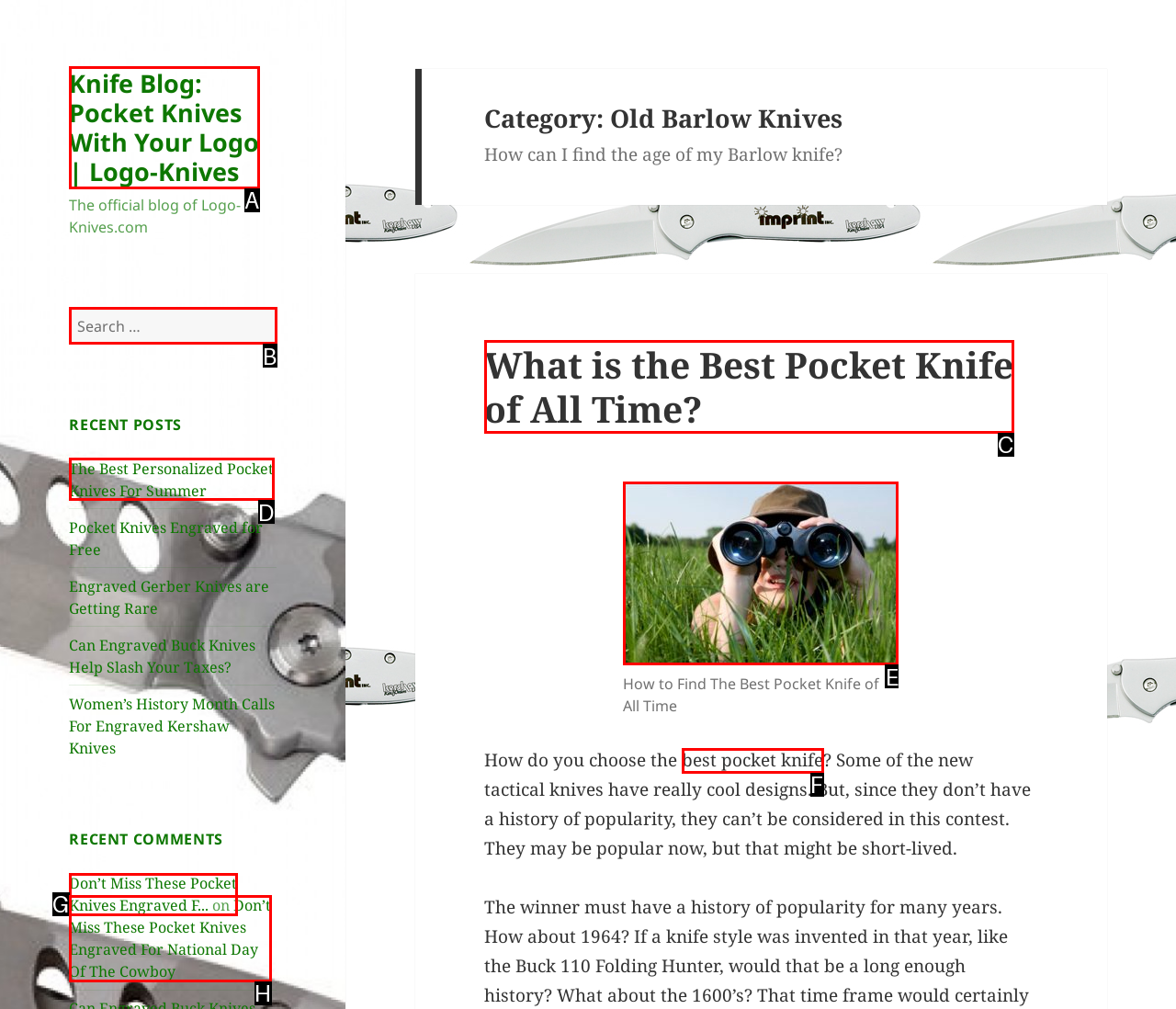Tell me which letter corresponds to the UI element that should be clicked to fulfill this instruction: Learn how to find the best pocket knife of all time
Answer using the letter of the chosen option directly.

E